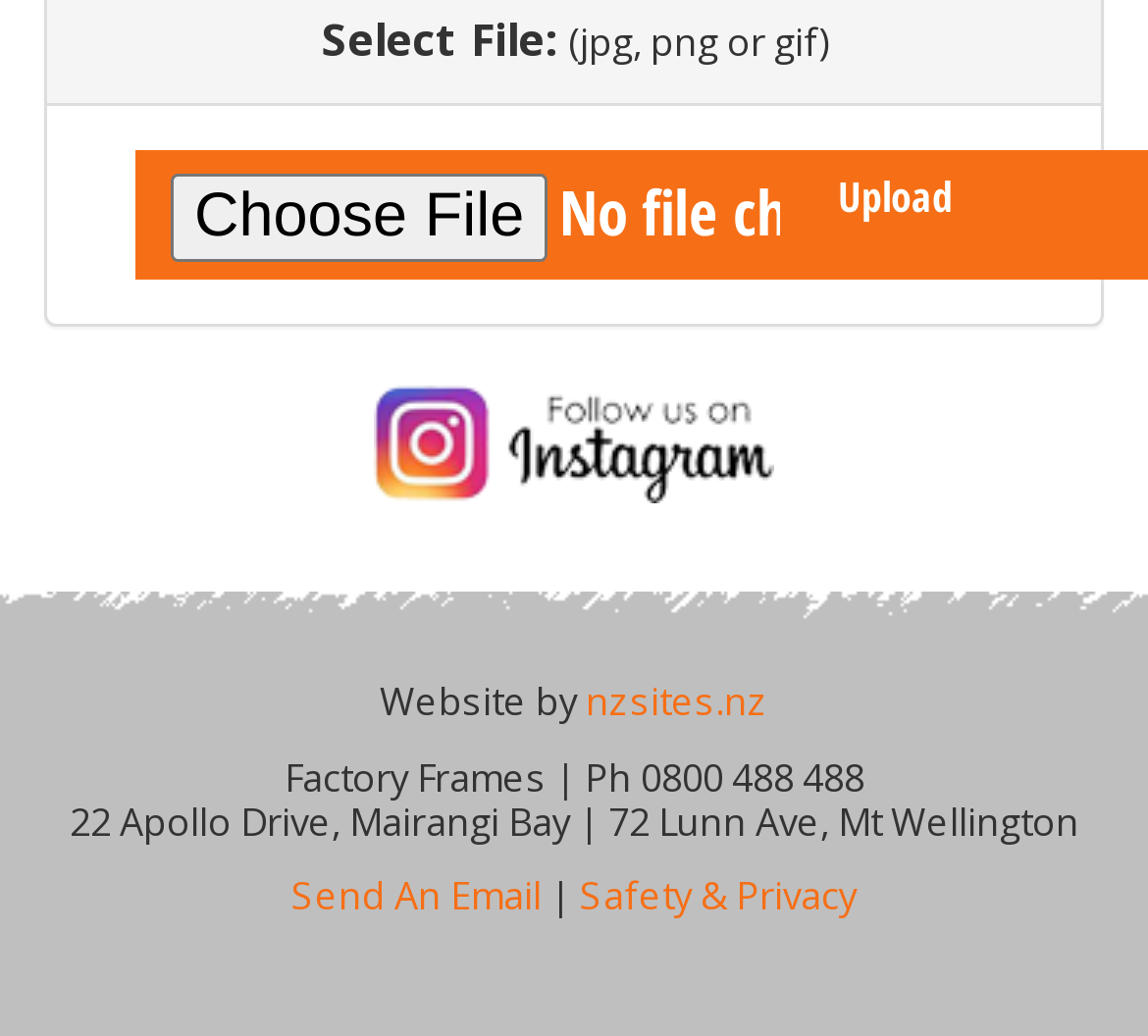How many links are there in the footer section?
From the image, respond with a single word or phrase.

4